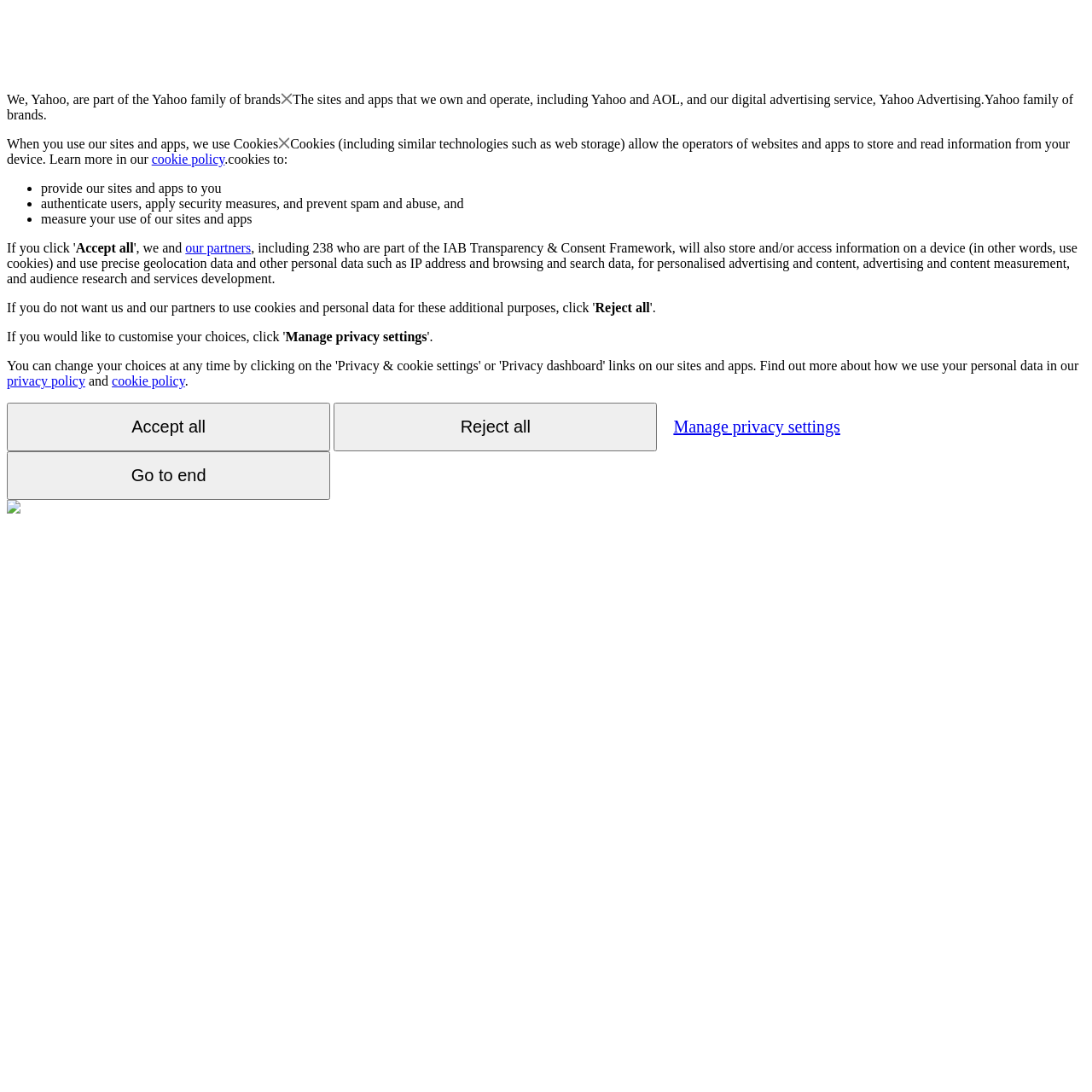Please identify the bounding box coordinates of the element on the webpage that should be clicked to follow this instruction: "View the 'cookie policy'". The bounding box coordinates should be given as four float numbers between 0 and 1, formatted as [left, top, right, bottom].

[0.102, 0.342, 0.169, 0.355]